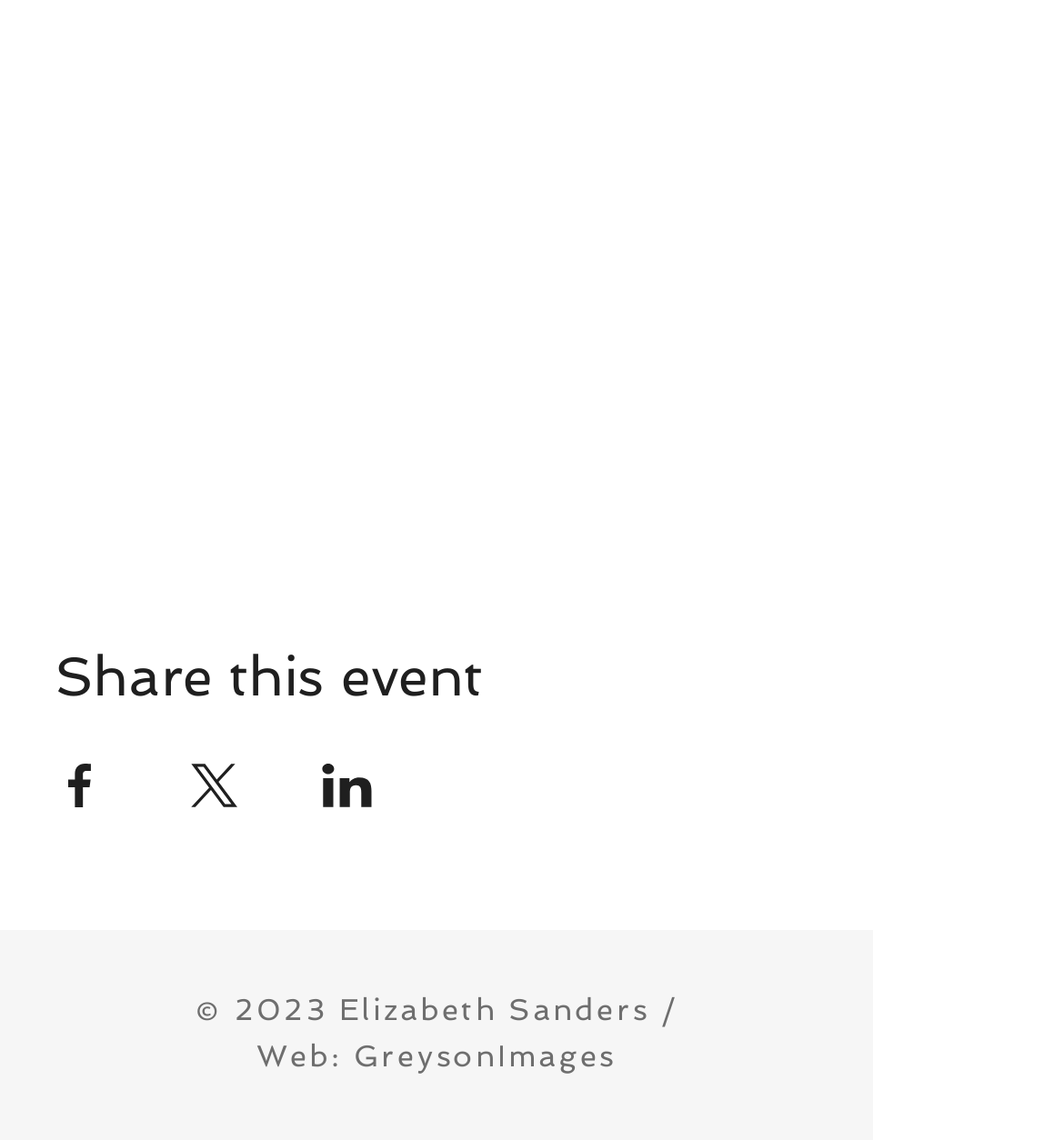What is the purpose of the 'For more info & tickets' link?
Refer to the image and provide a detailed answer to the question.

The 'For more info & tickets' link is located at the top of the webpage, and it is likely intended to allow users to get more information about the event and purchase tickets.